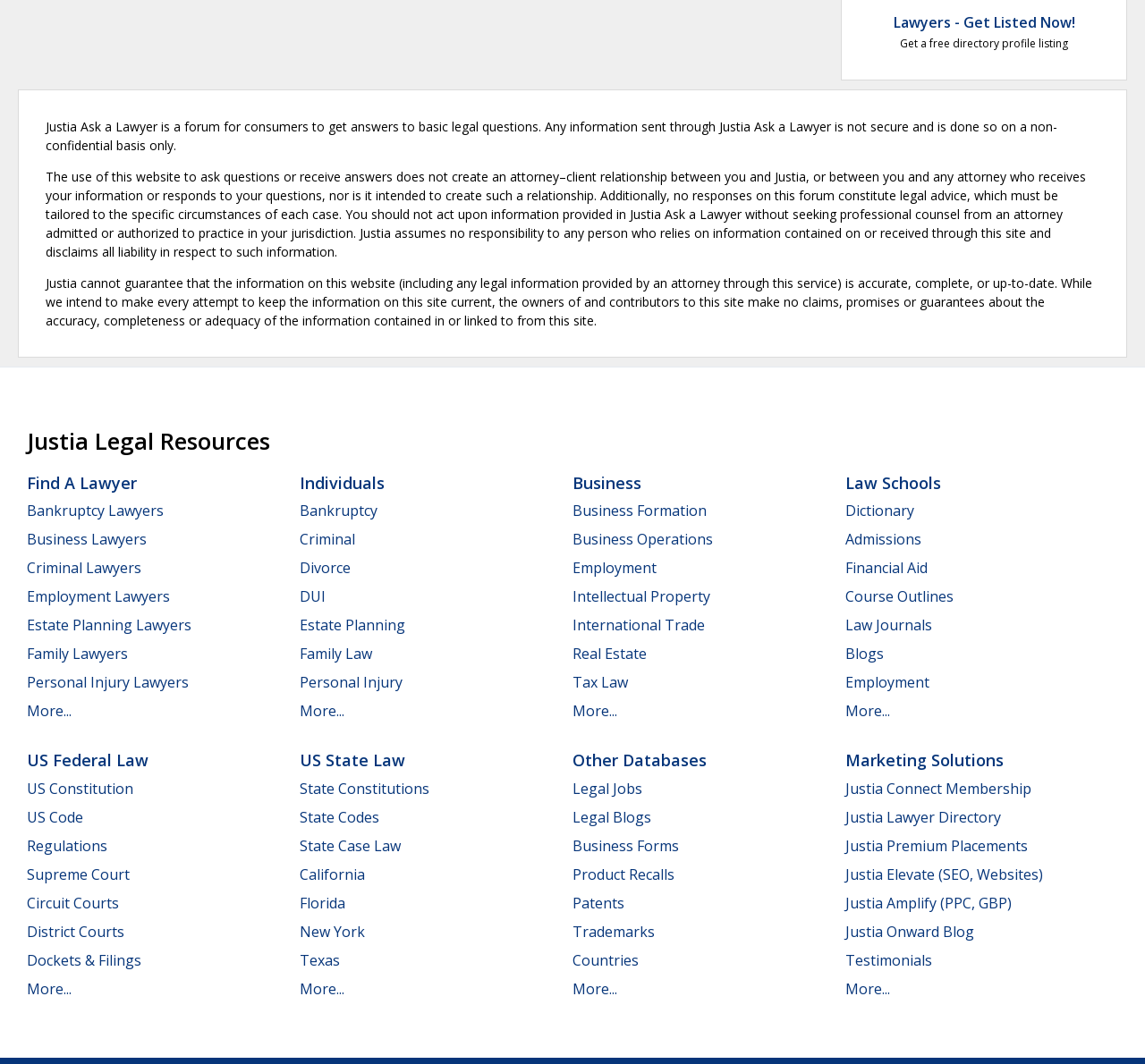How many databases are listed under 'Other Databases'?
Please answer the question as detailed as possible.

By examining the links under the 'Other Databases' section, I can see that there are 10 databases listed, including Legal Jobs, Legal Blogs, Business Forms, Product Recalls, Patents, Trademarks, and more.